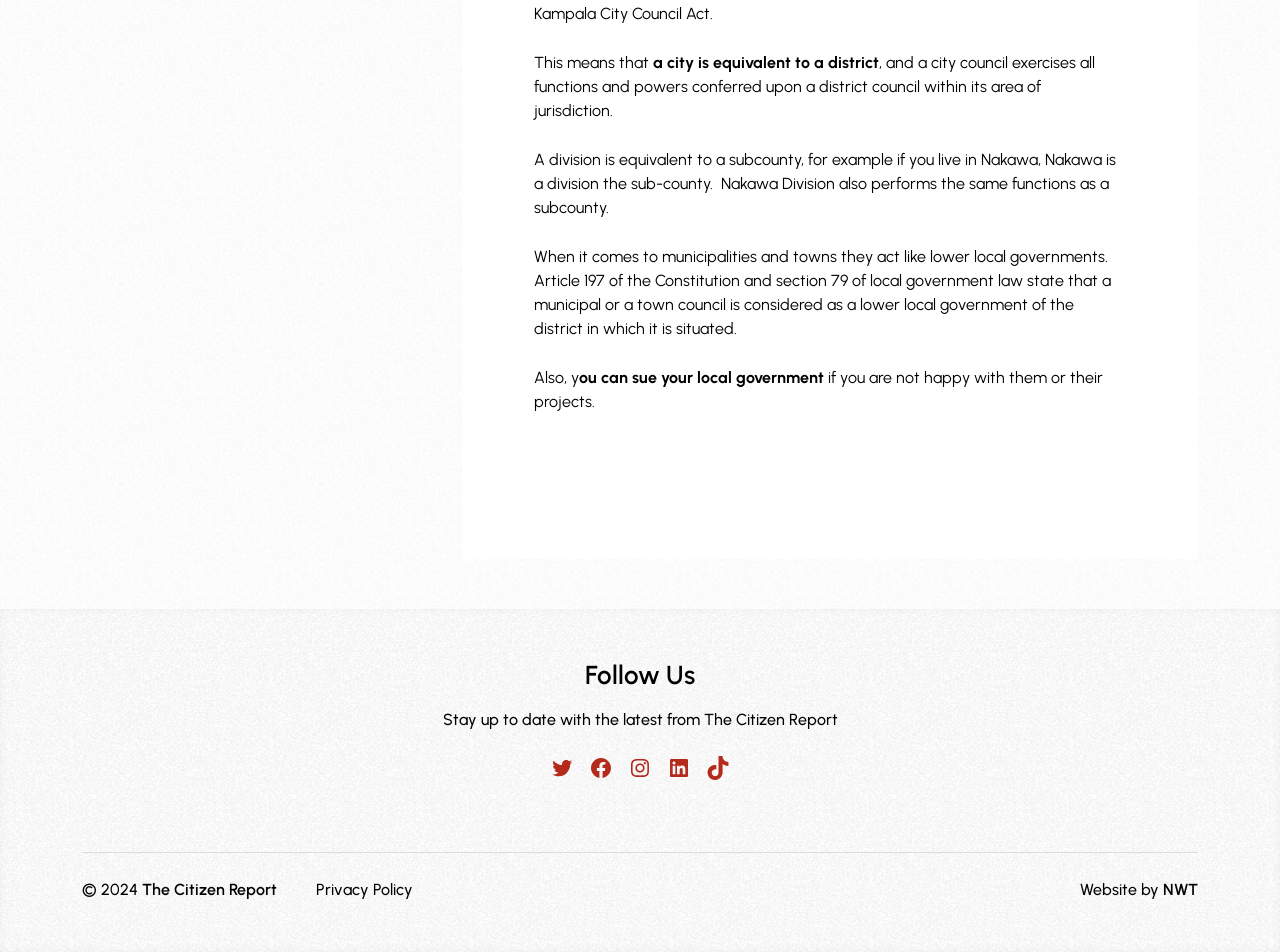Please give a succinct answer using a single word or phrase:
What is the purpose of a municipal or town council?

lower local government